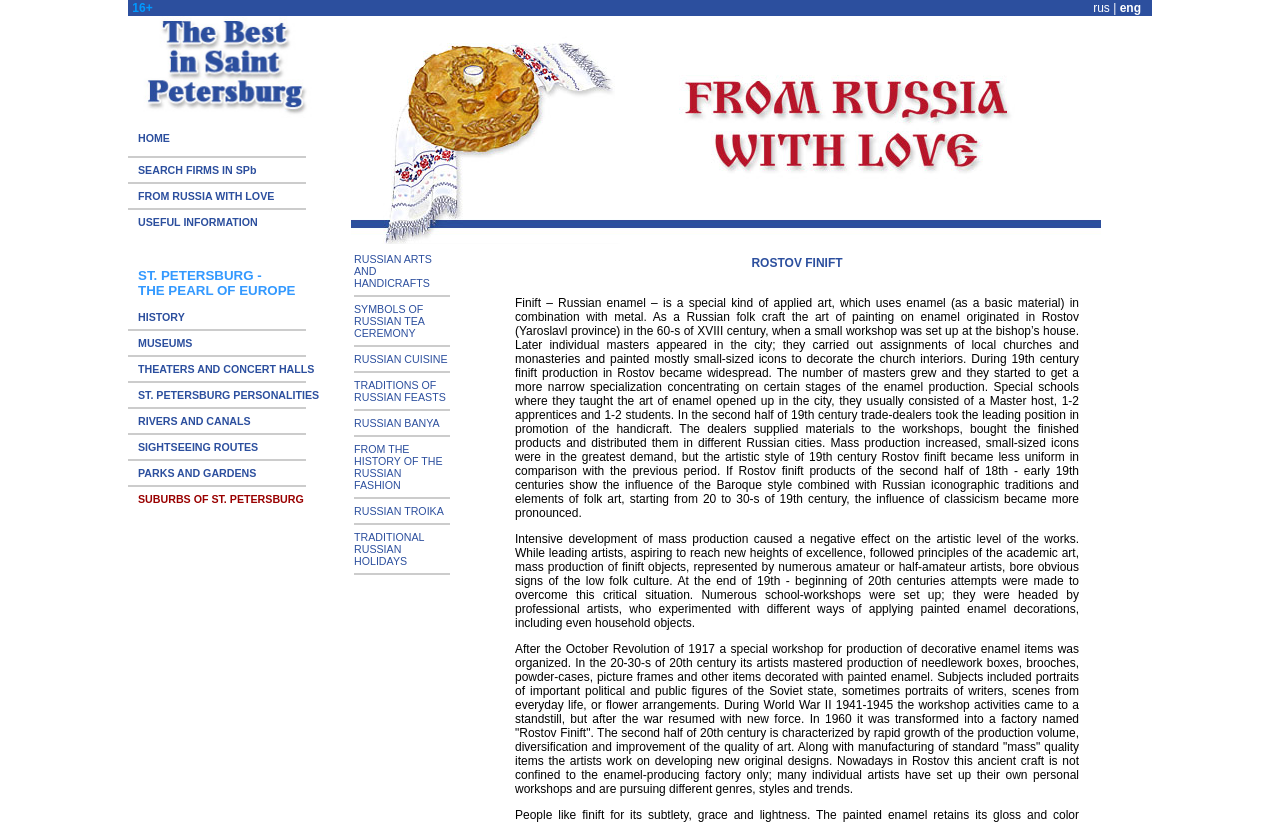Please determine the bounding box coordinates of the area that needs to be clicked to complete this task: 'Learn about Russian arts and handicrafts'. The coordinates must be four float numbers between 0 and 1, formatted as [left, top, right, bottom].

[0.277, 0.307, 0.337, 0.351]